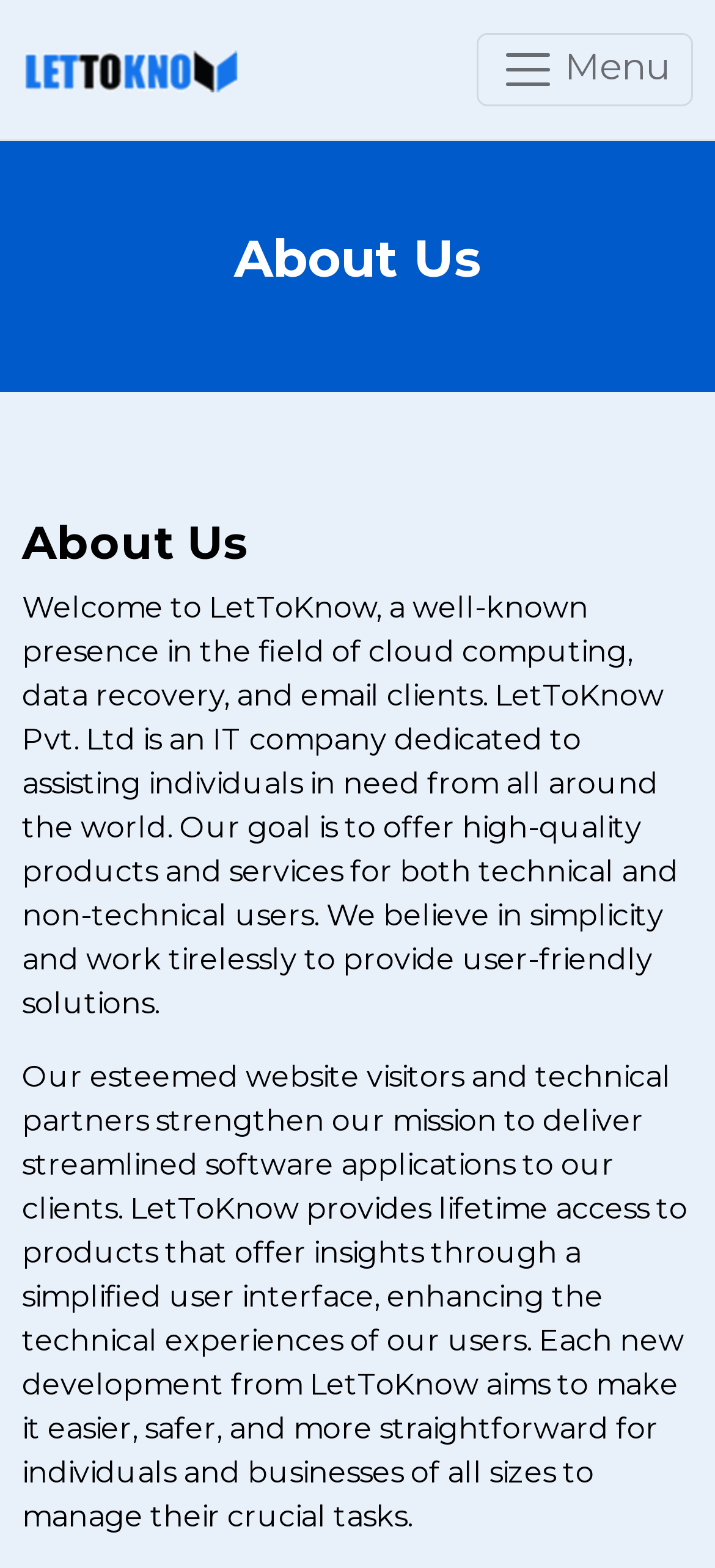Present a detailed account of what is displayed on the webpage.

The webpage is about "About Us" section of LetToKnow, an IT company. At the top left corner, there is a logo image with a link. On the top right corner, there is a main menu button with the text "Menu". 

Below the logo, there are two headings with the same text "About Us", one is larger than the other. 

Under the headings, there are two paragraphs of text. The first paragraph describes LetToKnow as a well-known presence in the field of cloud computing, data recovery, and email clients, and its goal is to offer high-quality products and services for both technical and non-technical users. 

The second paragraph explains that the company's mission is to deliver streamlined software applications to clients, providing lifetime access to products that offer insights through a simplified user interface, making it easier, safer, and more straightforward for individuals and businesses of all sizes to manage their crucial tasks.